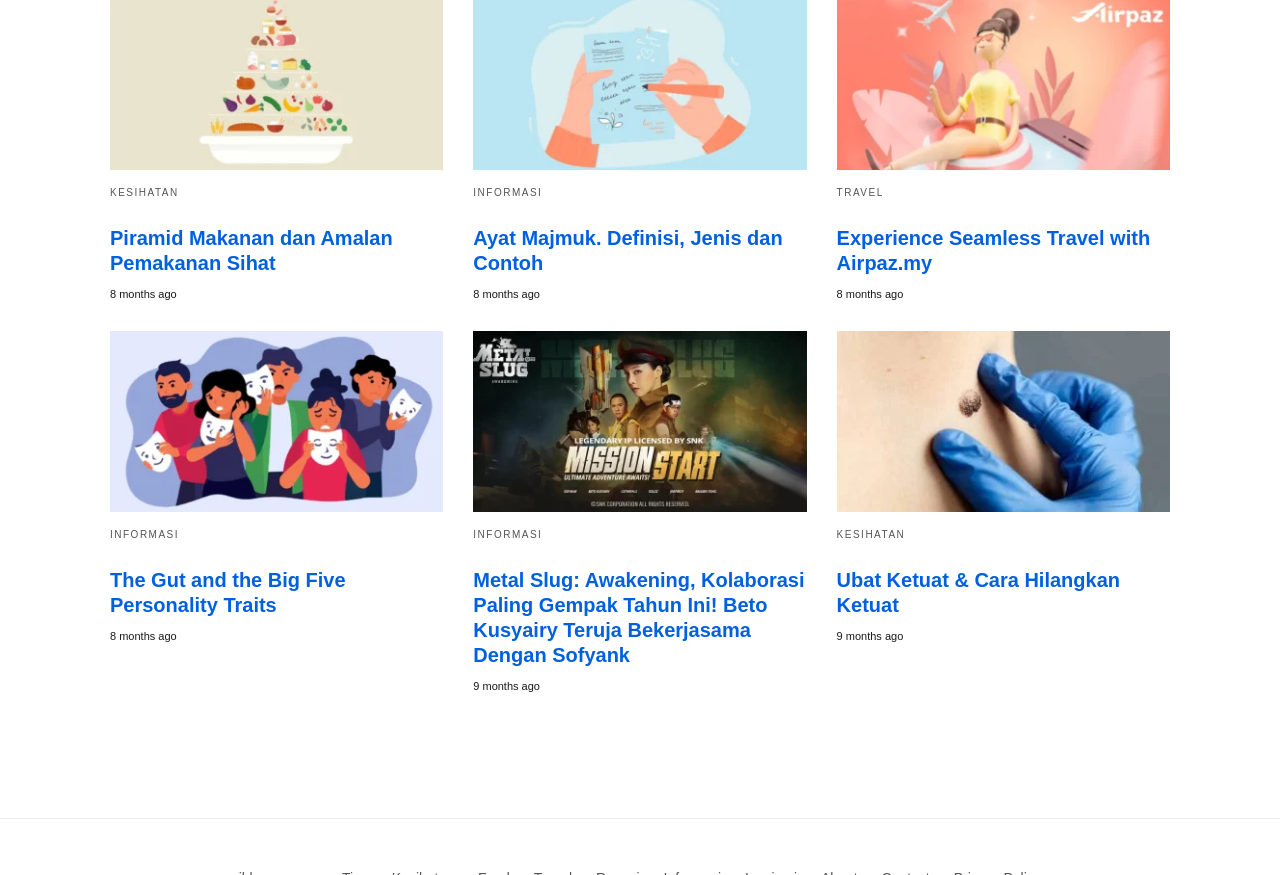Please examine the image and answer the question with a detailed explanation:
What is the topic of the image with bounding box coordinates [0.37, 0.378, 0.63, 0.585]?

Based on the image with bounding box coordinates [0.37, 0.378, 0.63, 0.585] and the corresponding link 'Metal Slug: Awakening, Kolaborasi Paling Gempak Tahun Ini! Beto Kusyairy Teruja Bekerjasama Dengan Sofyank', the topic of the image is related to Metal Slug: Awakening.